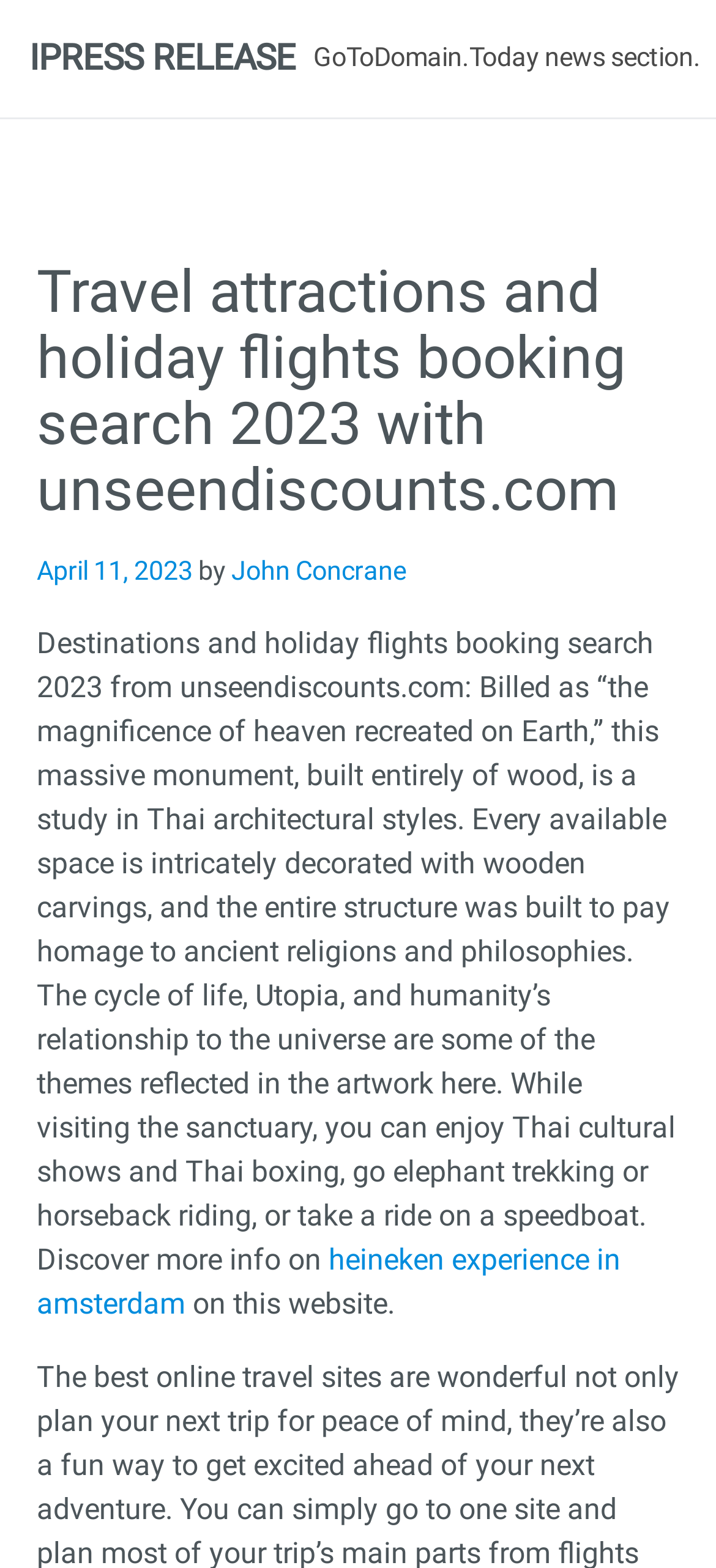Given the element description: "John Concrane", predict the bounding box coordinates of the UI element it refers to, using four float numbers between 0 and 1, i.e., [left, top, right, bottom].

[0.323, 0.355, 0.567, 0.374]